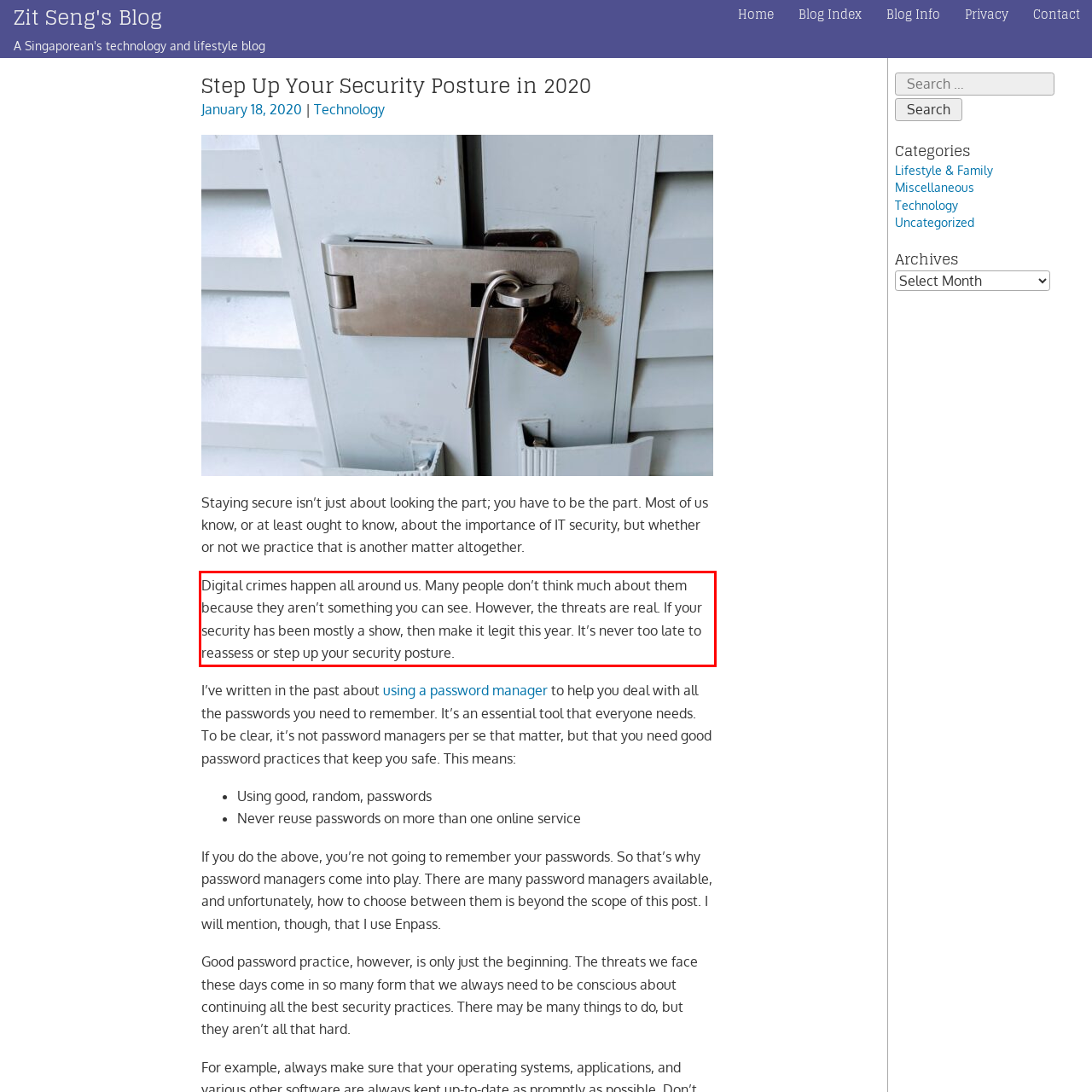Review the screenshot of the webpage and recognize the text inside the red rectangle bounding box. Provide the extracted text content.

Digital crimes happen all around us. Many people don’t think much about them because they aren’t something you can see. However, the threats are real. If your security has been mostly a show, then make it legit this year. It’s never too late to reassess or step up your security posture.